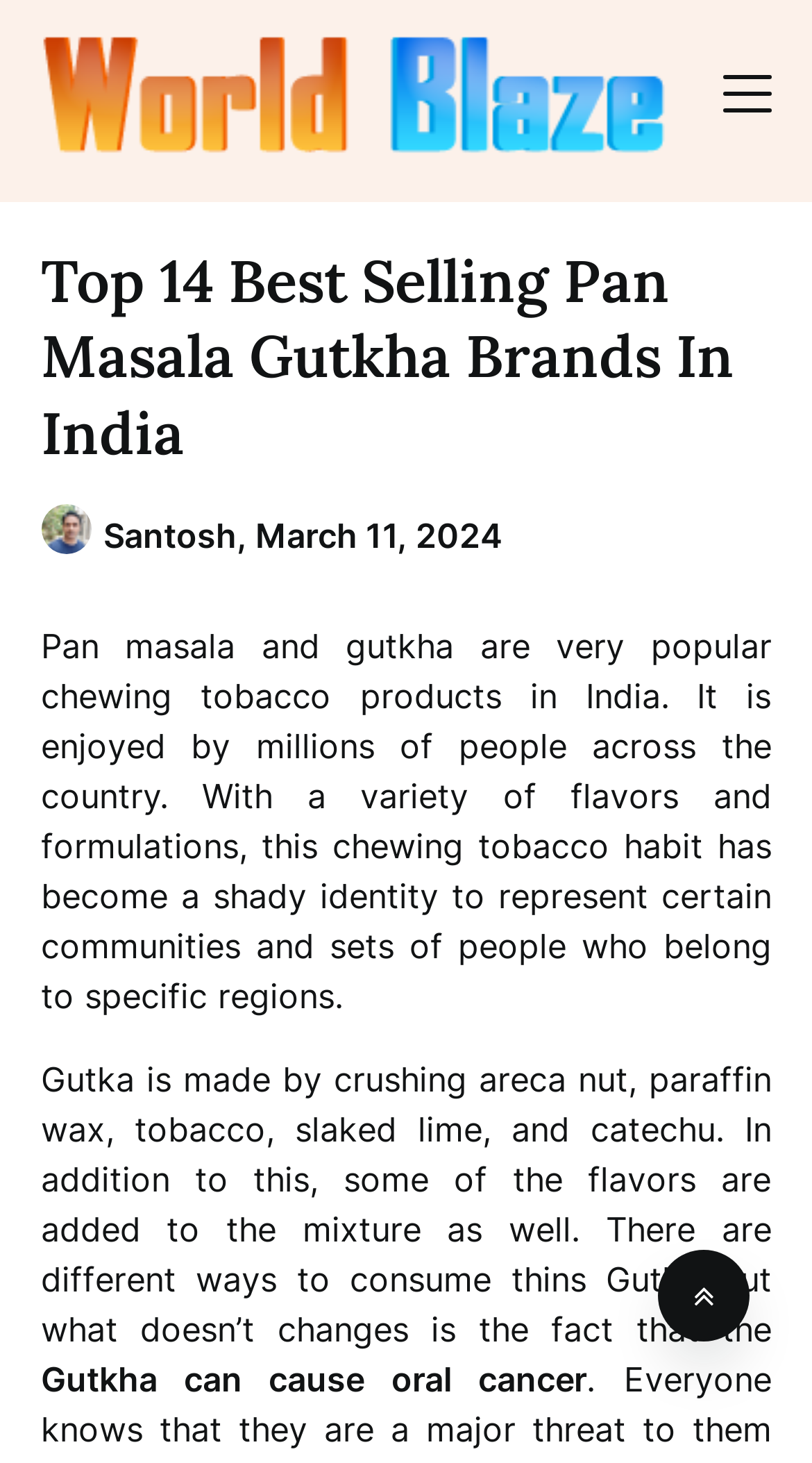Using the provided element description "March 11, 2024March 11, 2024", determine the bounding box coordinates of the UI element.

[0.314, 0.352, 0.619, 0.38]